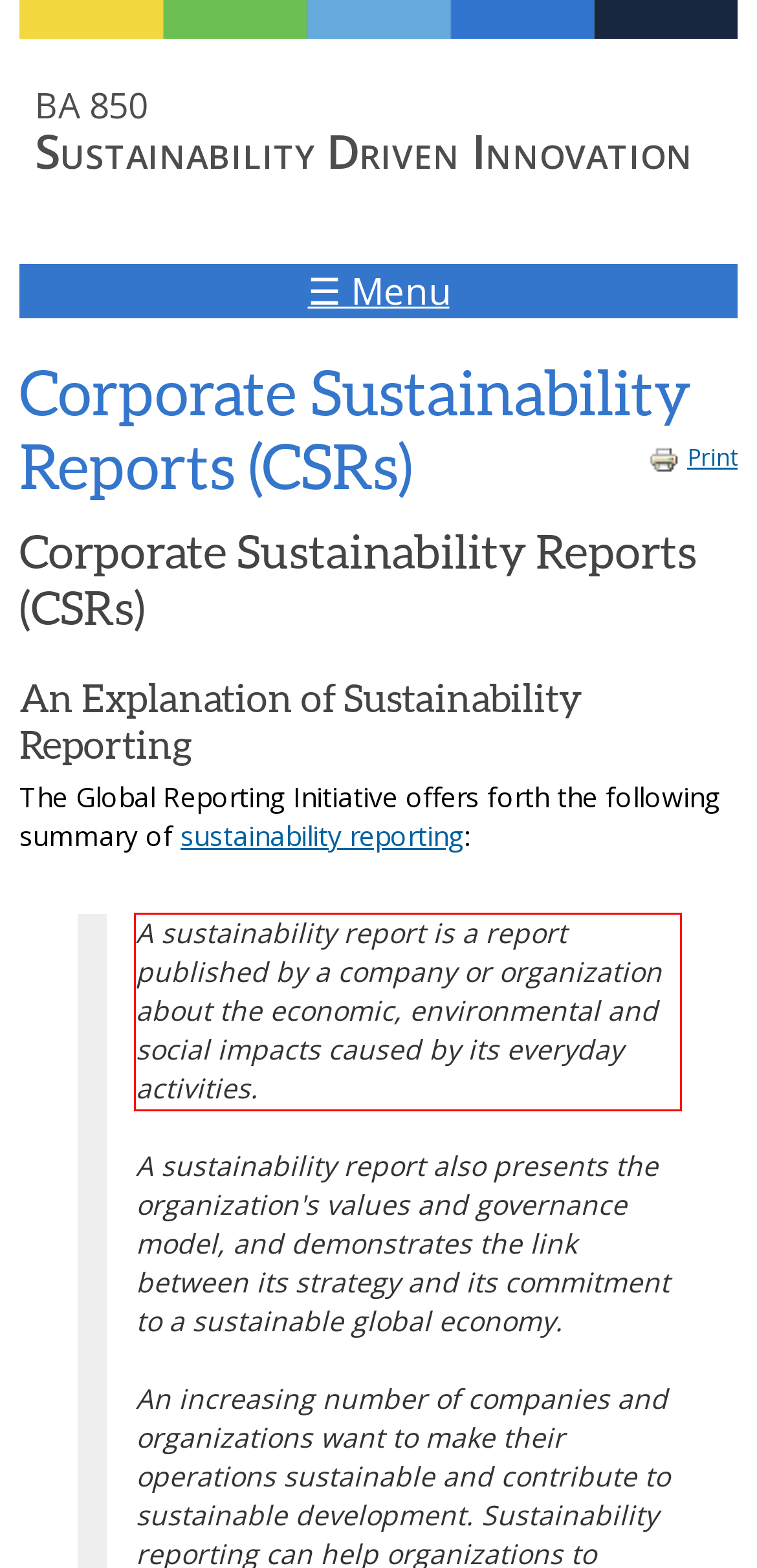From the given screenshot of a webpage, identify the red bounding box and extract the text content within it.

A sustainability report is a report published by a company or organization about the economic, environmental and social impacts caused by its everyday activities.